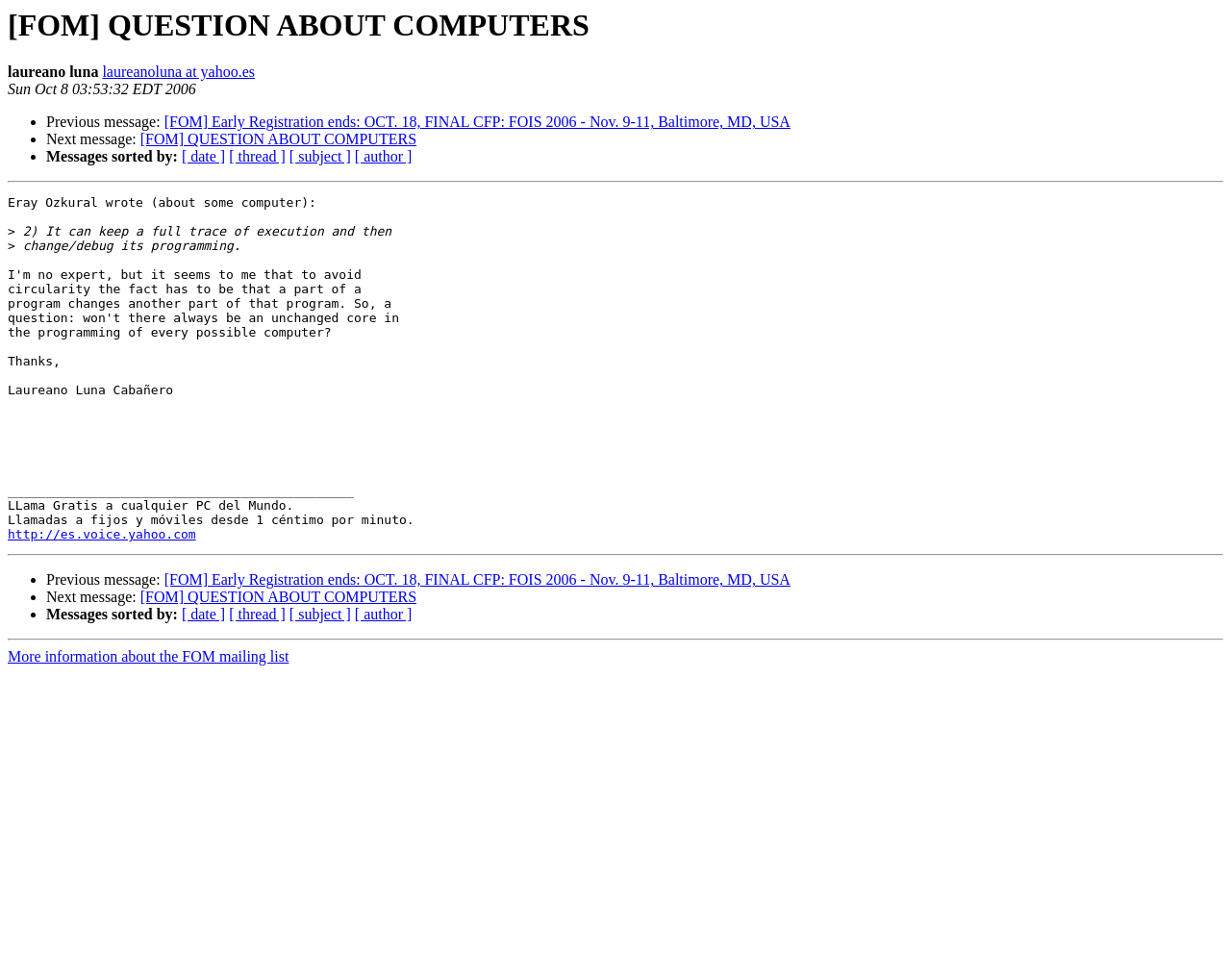What is the date of the message?
Analyze the image and provide a thorough answer to the question.

The date of the message can be found by looking at the text 'Sun Oct 8 03:53:32 EDT 2006' which is located near the top of the webpage and appears to be a timestamp for the message.